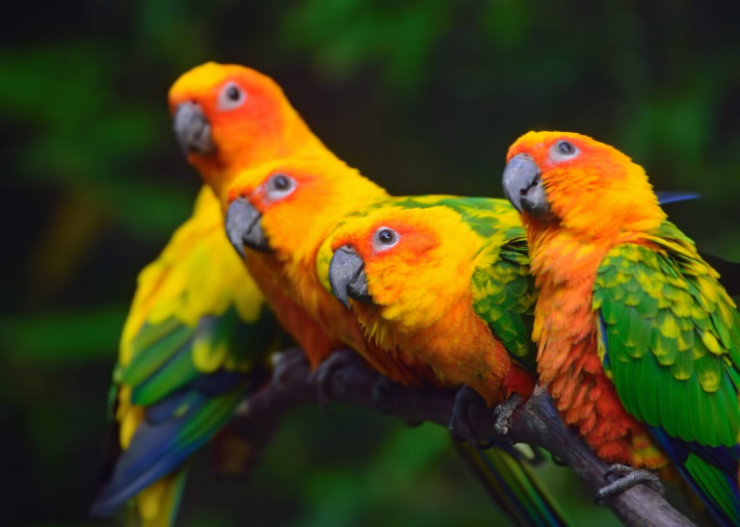Provide a brief response to the question below using a single word or phrase: 
What is emphasized by the soft focus of the background?

The birds' prominence and social nature